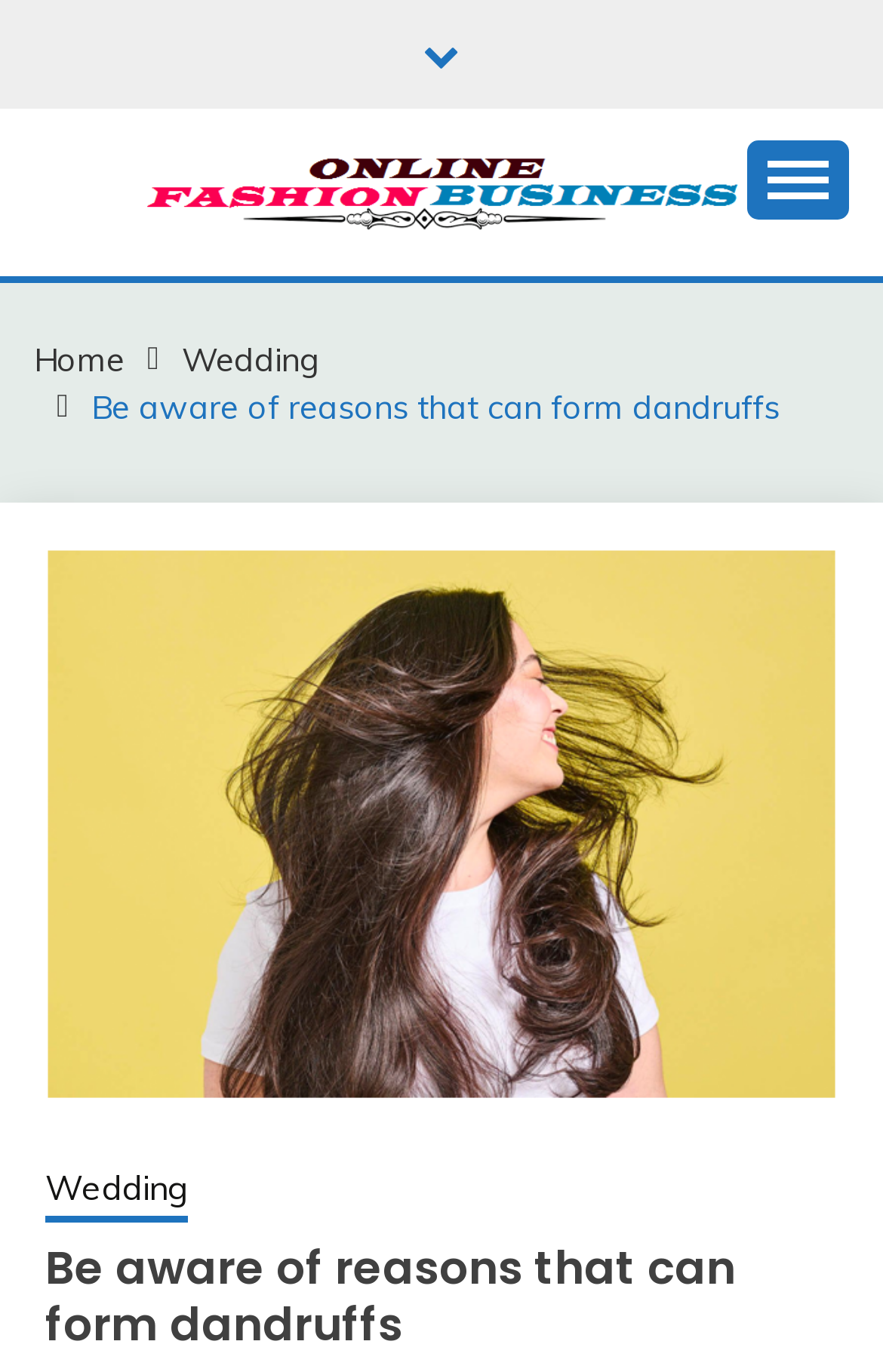Provide a short, one-word or phrase answer to the question below:
How many navigation links are in the breadcrumbs?

3